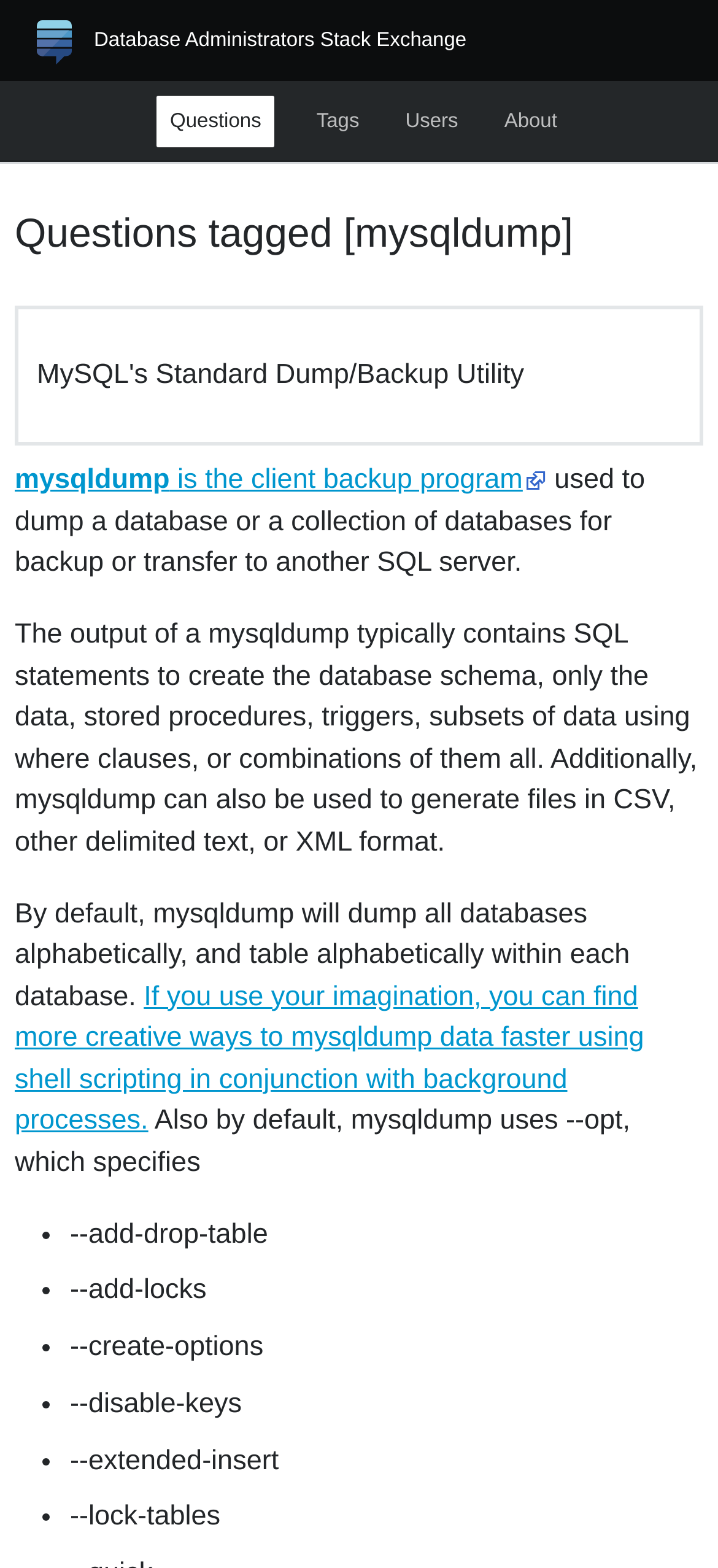Please answer the following question using a single word or phrase: Can mysqldump be used for creative purposes?

Yes